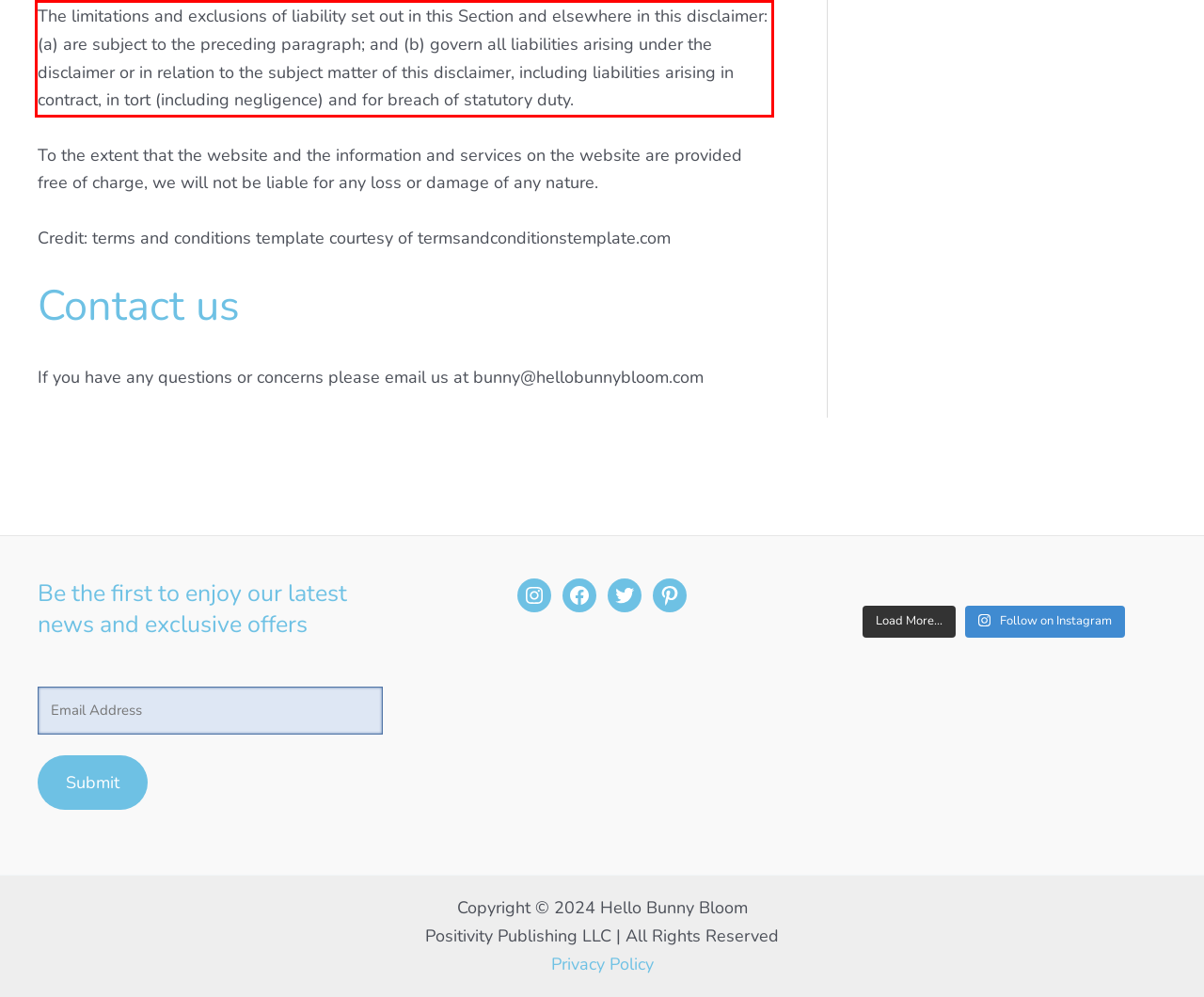Please take the screenshot of the webpage, find the red bounding box, and generate the text content that is within this red bounding box.

The limitations and exclusions of liability set out in this Section and elsewhere in this disclaimer: (a) are subject to the preceding paragraph; and (b) govern all liabilities arising under the disclaimer or in relation to the subject matter of this disclaimer, including liabilities arising in contract, in tort (including negligence) and for breach of statutory duty.